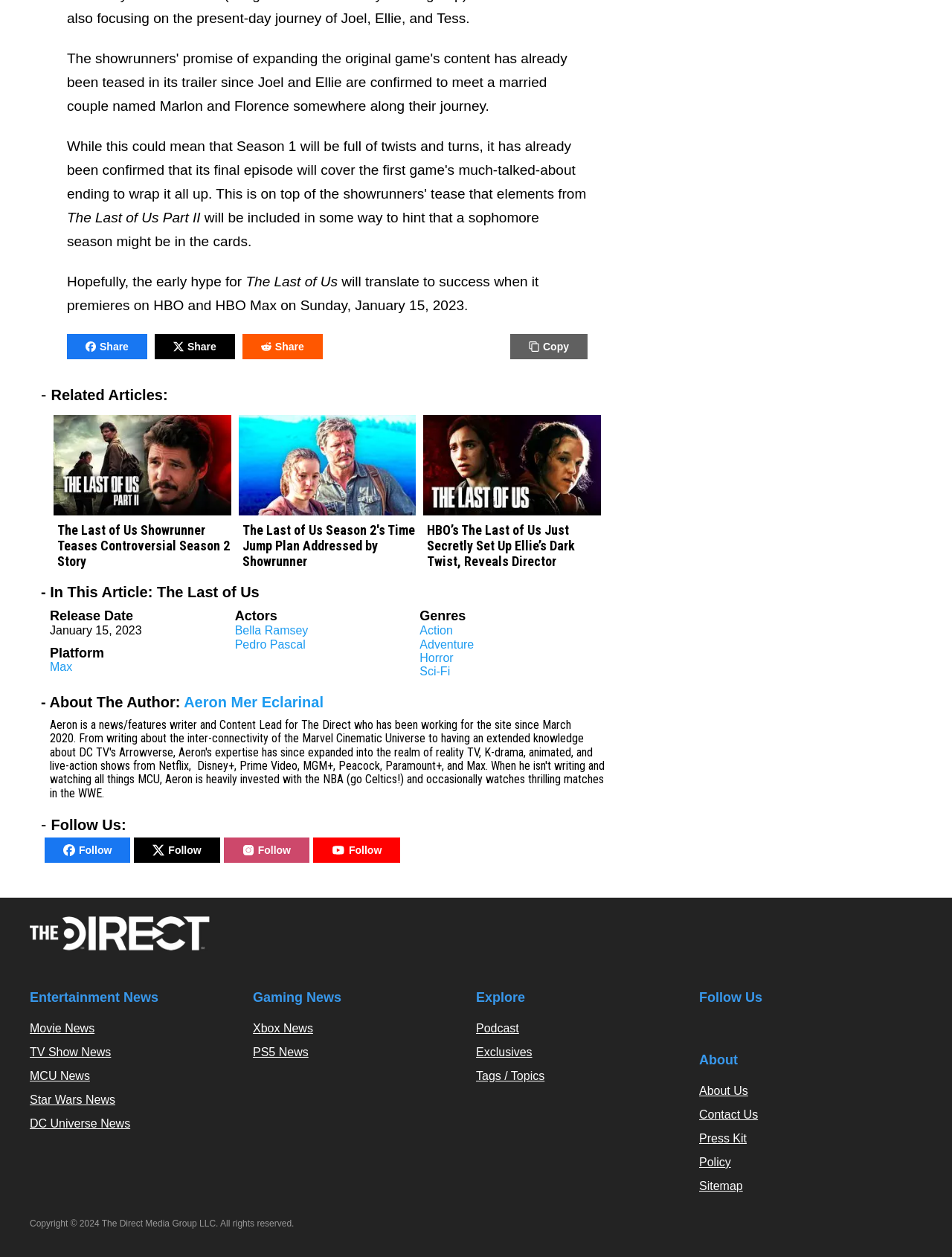What are the genres of the TV show?
Respond with a short answer, either a single word or a phrase, based on the image.

Action, Adventure, Horror, Sci-Fi